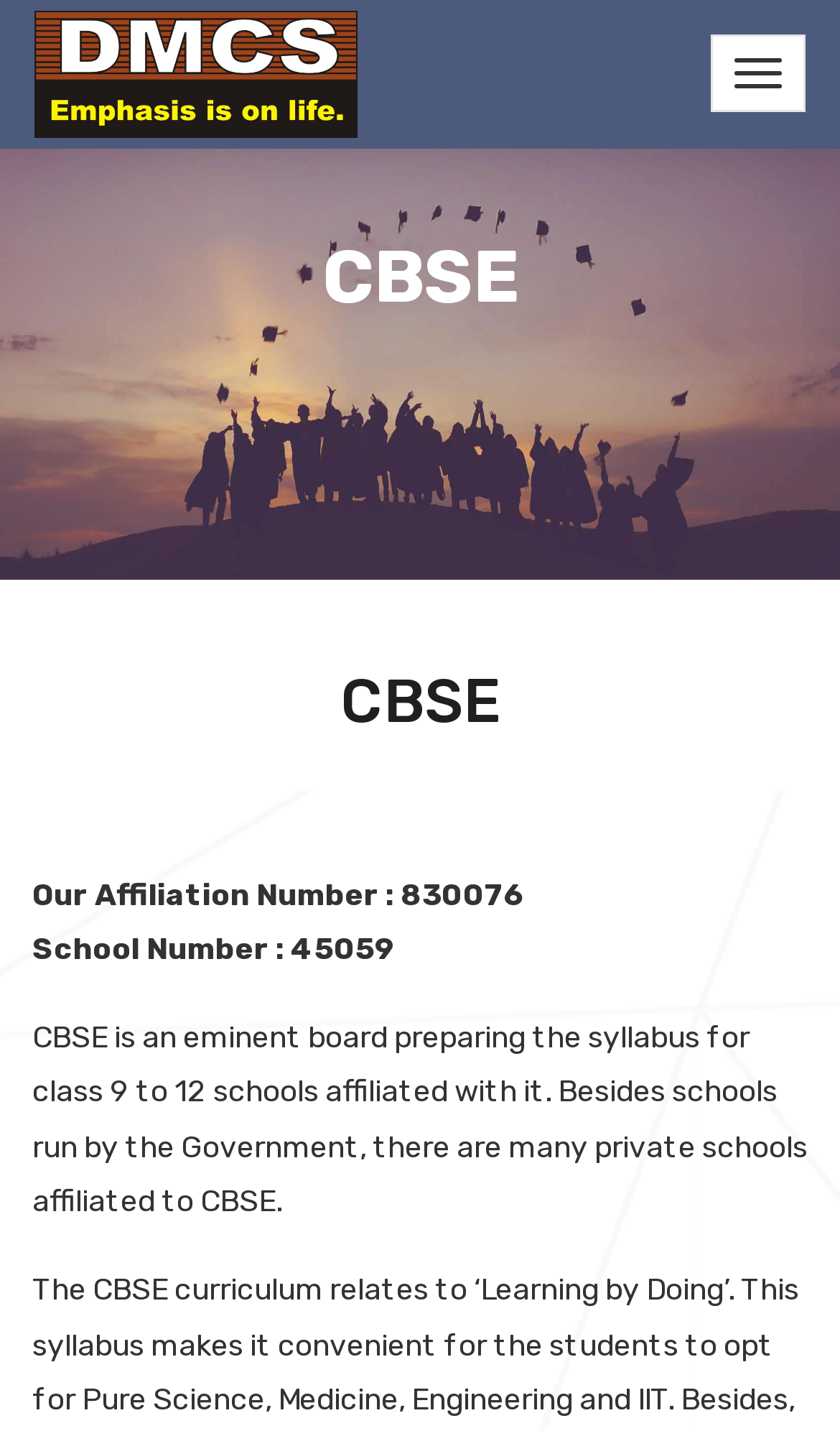Carefully examine the image and provide an in-depth answer to the question: What is the purpose of CBSE?

The purpose of CBSE can be inferred from the description of CBSE which states that 'CBSE is an eminent board preparing the syllabus for class 9 to 12 schools affiliated with it'.